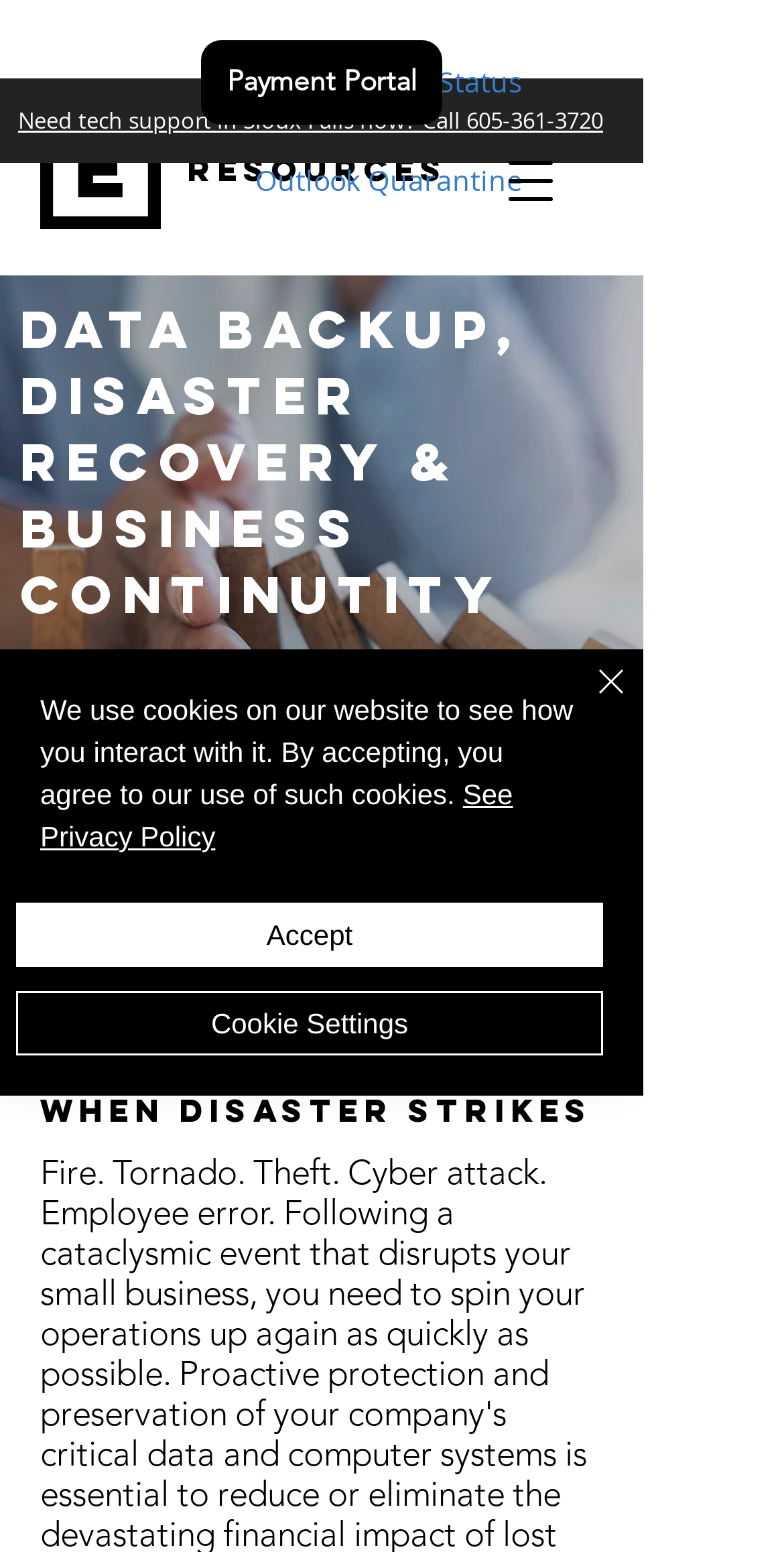Based on the image, provide a detailed and complete answer to the question: 
What is the image on the webpage depicting?

The image is described as 'disaster recovery business continuity concept hand falling blocks.jpg' and is located below the heading 'Data Backup, Disaster Recovery & Business Continuity', suggesting that it is depicting a concept related to disaster recovery and business continuity.